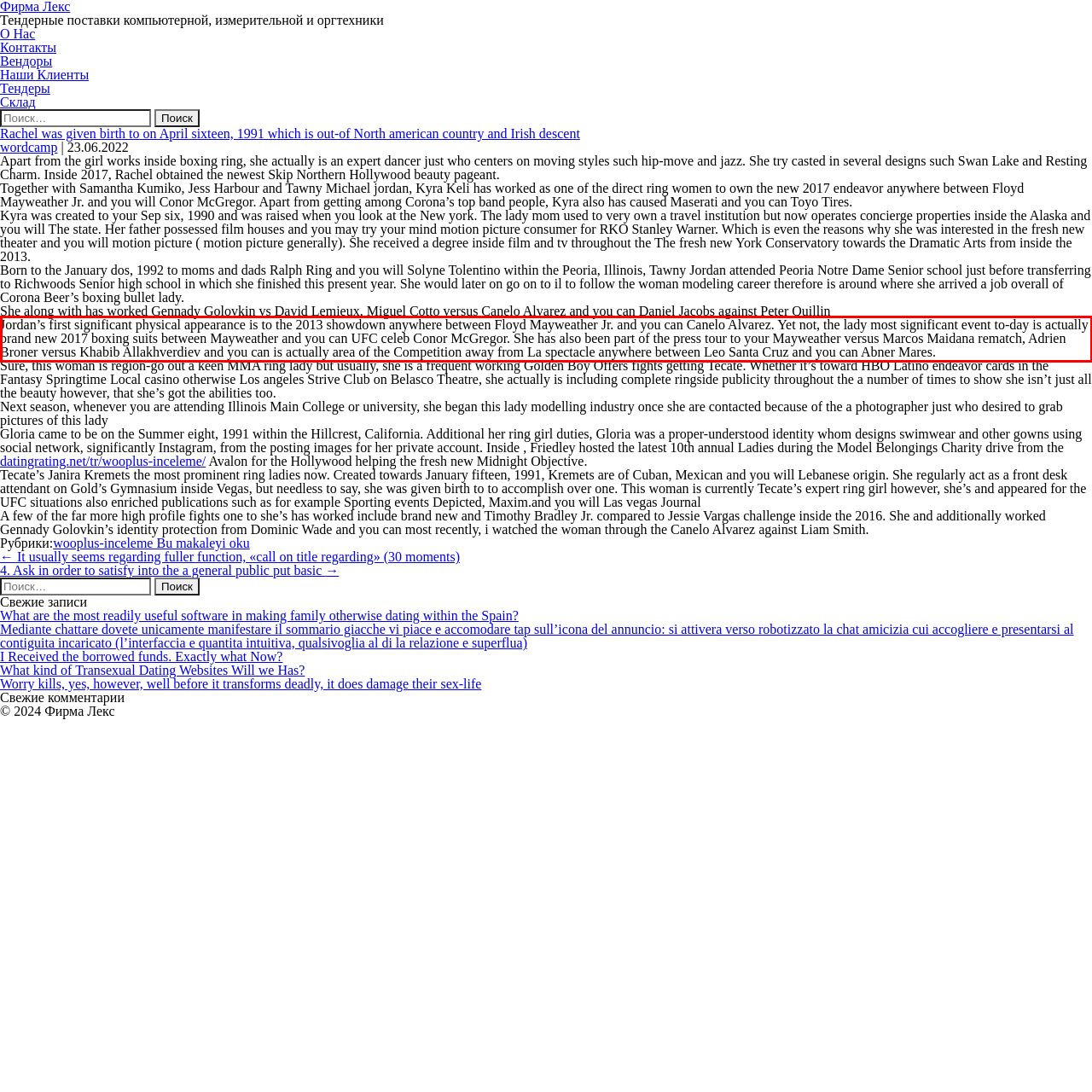You have a screenshot of a webpage, and there is a red bounding box around a UI element. Utilize OCR to extract the text within this red bounding box.

Jordan’s first significant physical appearance is to the 2013 showdown anywhere between Floyd Mayweather Jr. and you can Canelo Alvarez. Yet not, the lady most significant event to-day is actually brand new 2017 boxing suits between Mayweather and you can UFC celeb Conor McGregor. She has also been part of the press tour to your Mayweather versus Marcos Maidana rematch, Adrien Broner versus Khabib Allakhverdiev and you can is actually area of the Competition away from La spectacle anywhere between Leo Santa Cruz and you can Abner Mares.